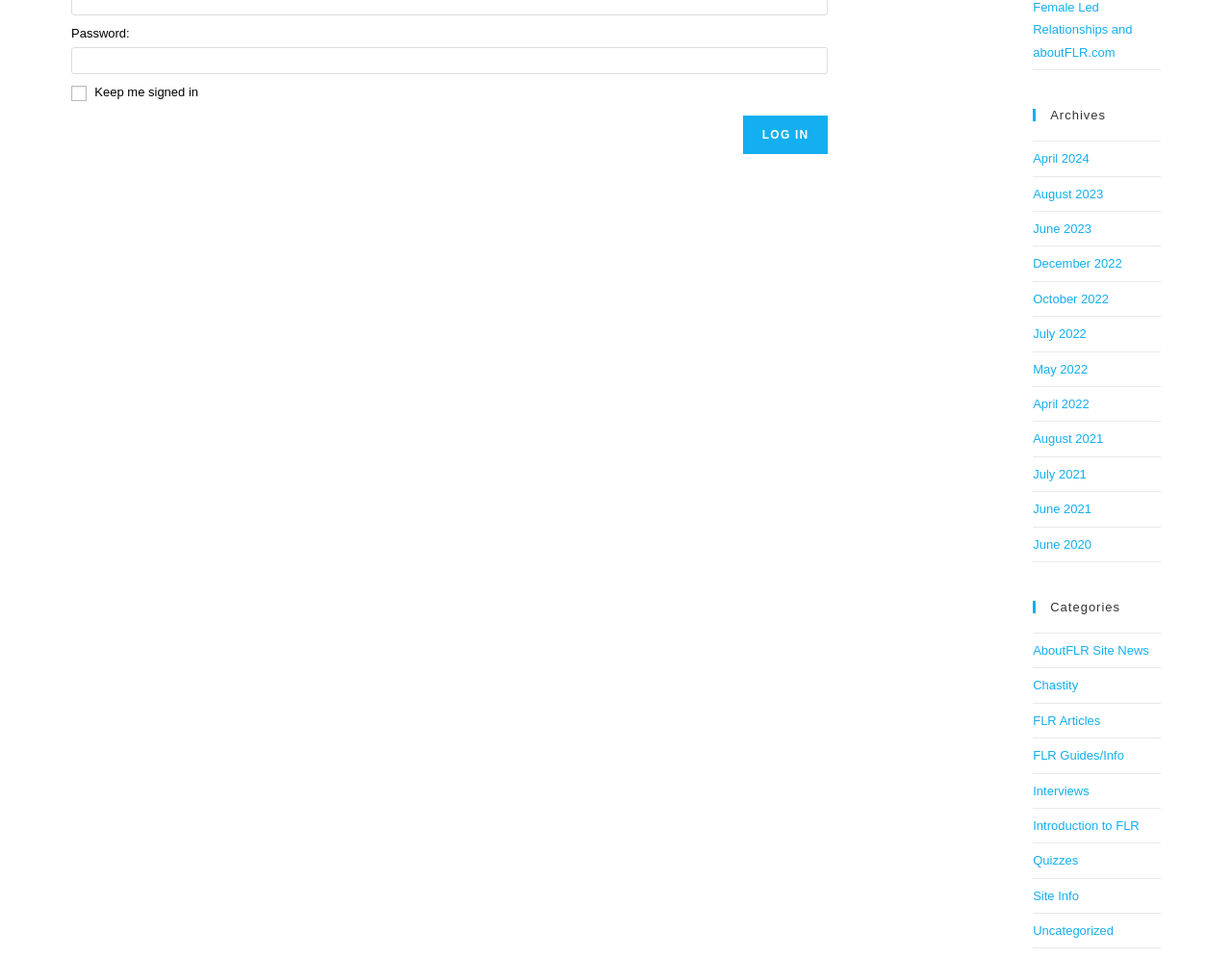Bounding box coordinates are given in the format (top-left x, top-left y, bottom-right x, bottom-right y). All values should be floating point numbers between 0 and 1. Provide the bounding box coordinate for the UI element described as: AboutFLR Site News

[0.838, 0.671, 0.933, 0.686]